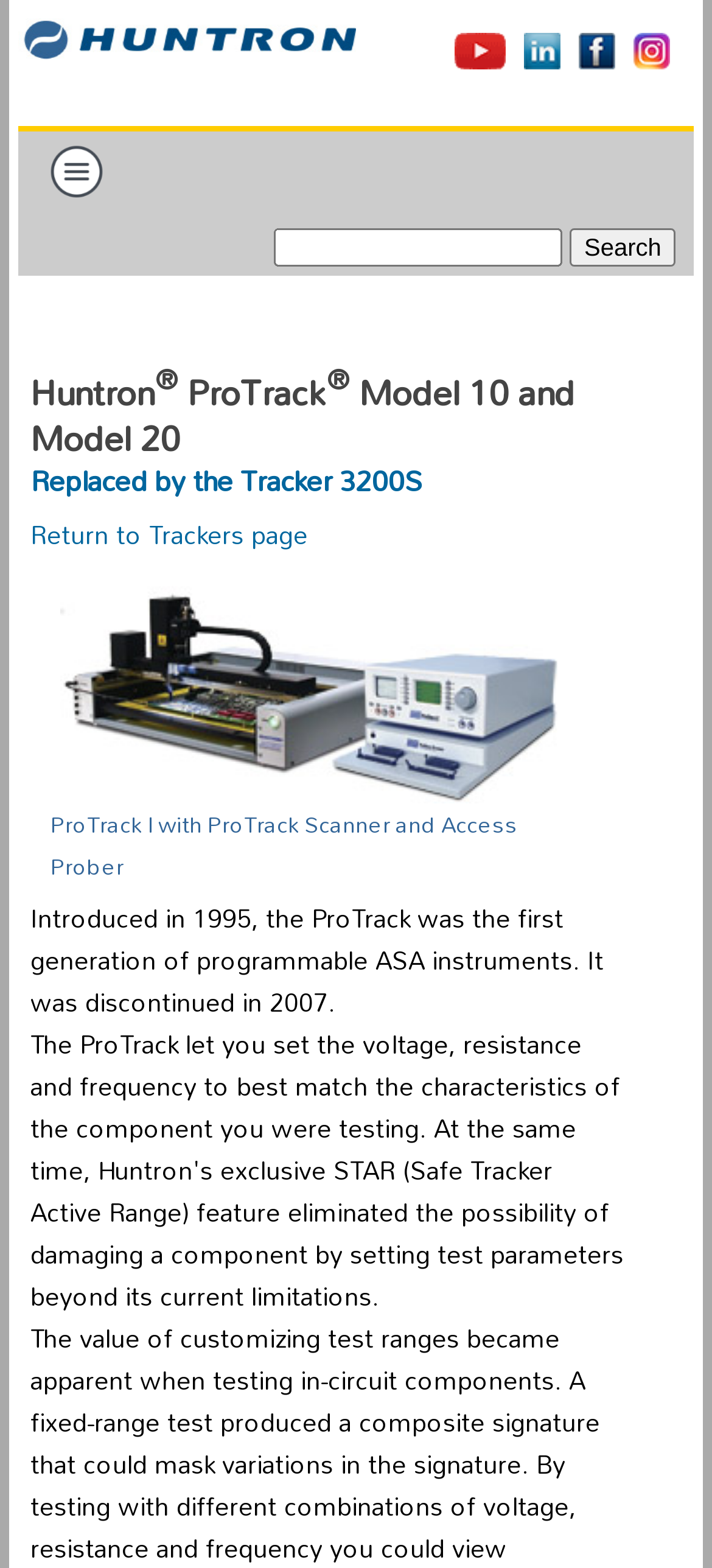From the webpage screenshot, predict the bounding box coordinates (top-left x, top-left y, bottom-right x, bottom-right y) for the UI element described here: value="Search"

[0.8, 0.145, 0.949, 0.17]